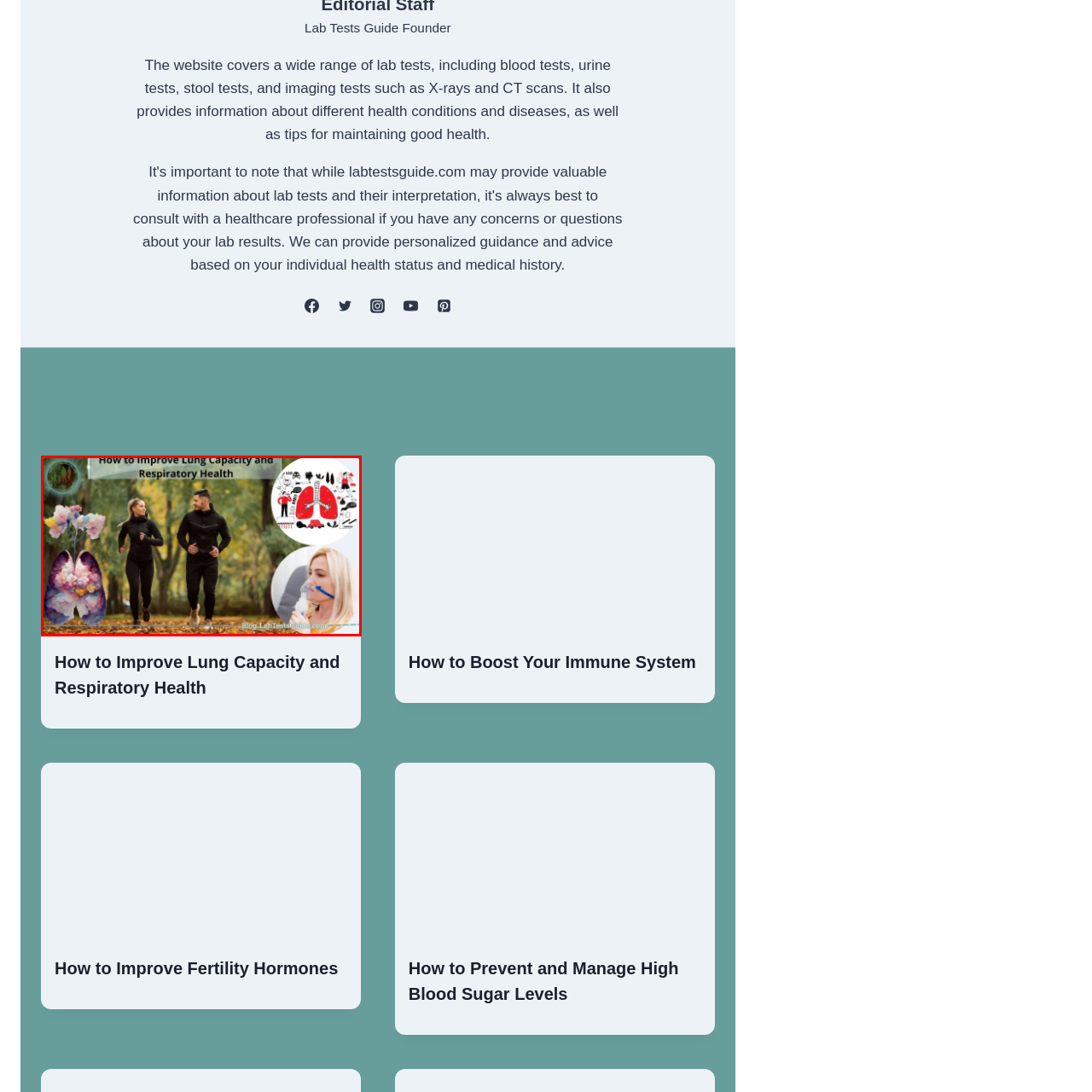Look at the section of the image marked by the red box and offer an in-depth answer to the next question considering the visual cues: What is the focus of the article?

The image features visual representations of the lungs and respiratory system, symbolizing the focus on lung health, and the article serves as a guide for individuals seeking to enhance their respiratory health through various exercises and lifestyle choices.